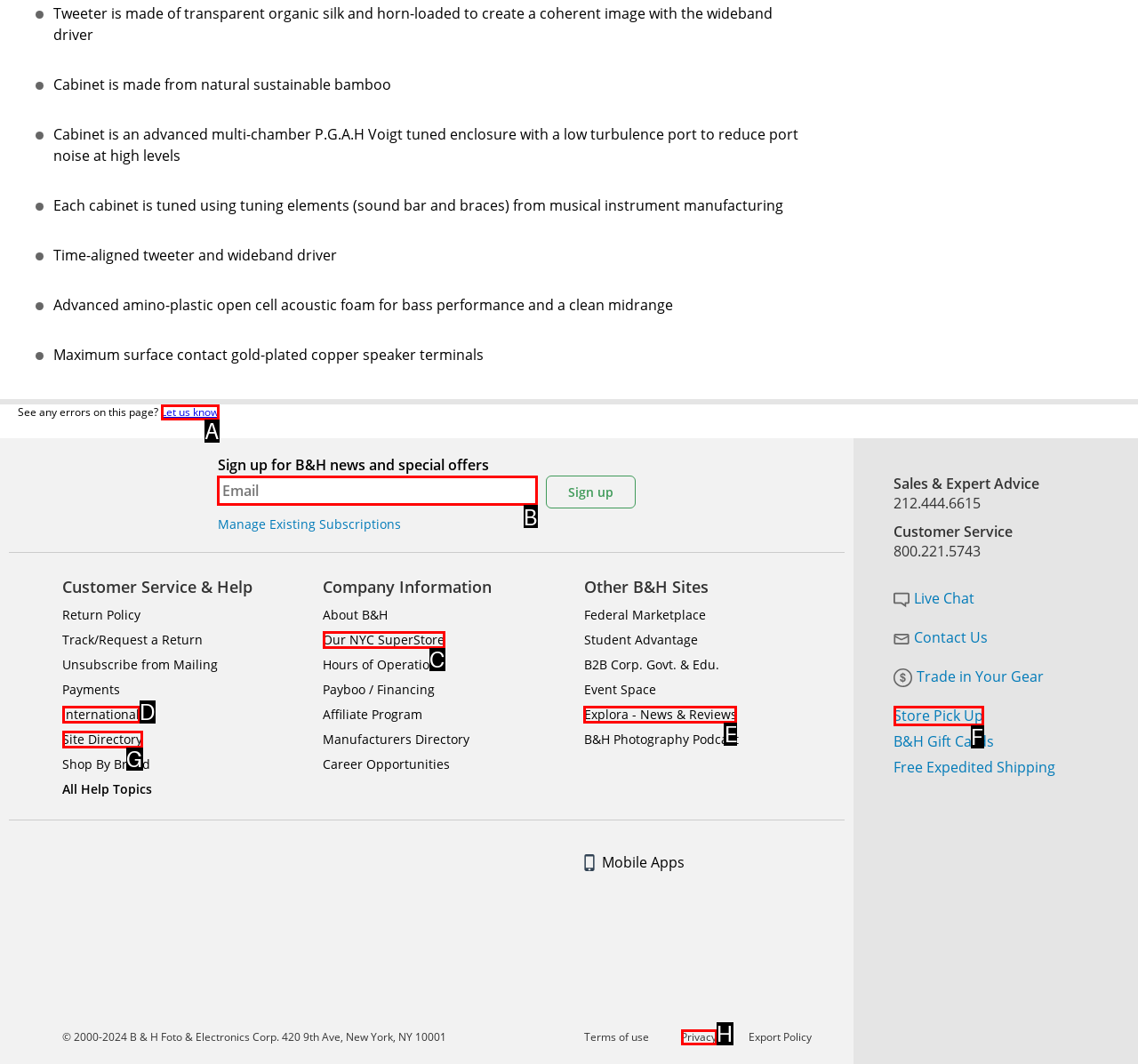Choose the letter of the option you need to click to Sign up for B&H news and special offers. Answer with the letter only.

B